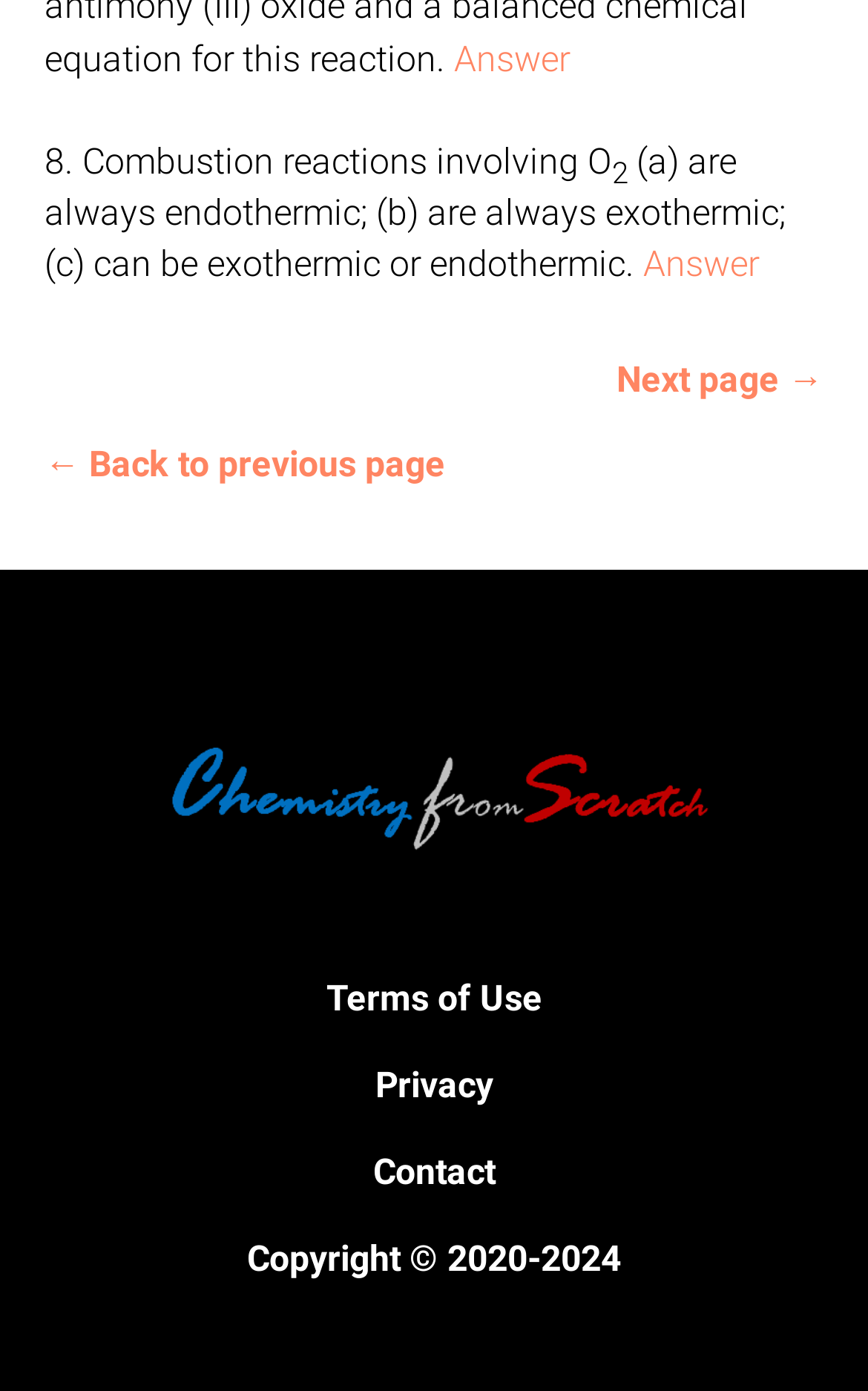Find the bounding box coordinates for the UI element that matches this description: "← Back to previous page".

[0.051, 0.318, 0.513, 0.348]